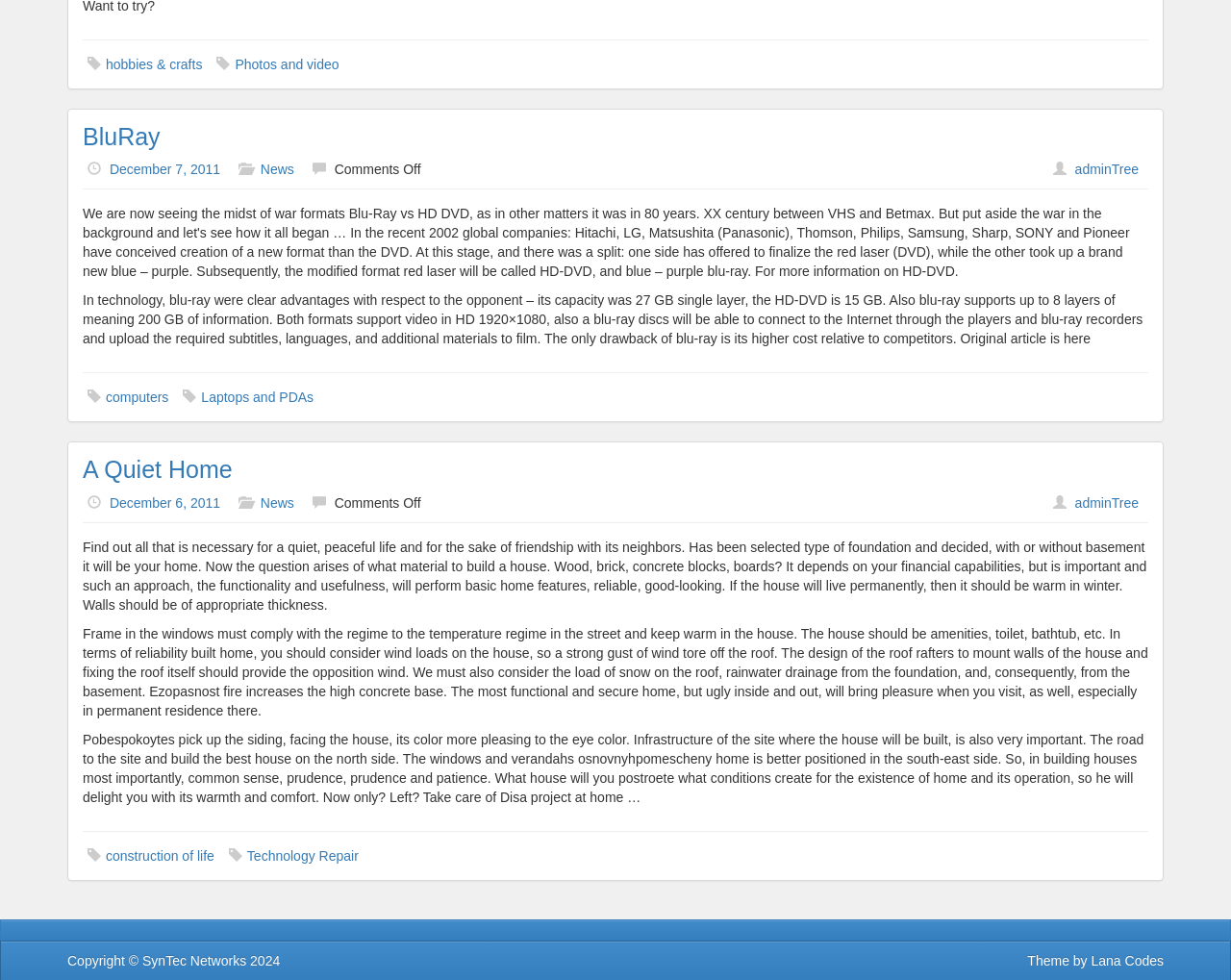Reply to the question with a single word or phrase:
How many links are there in the navigation menu?

6